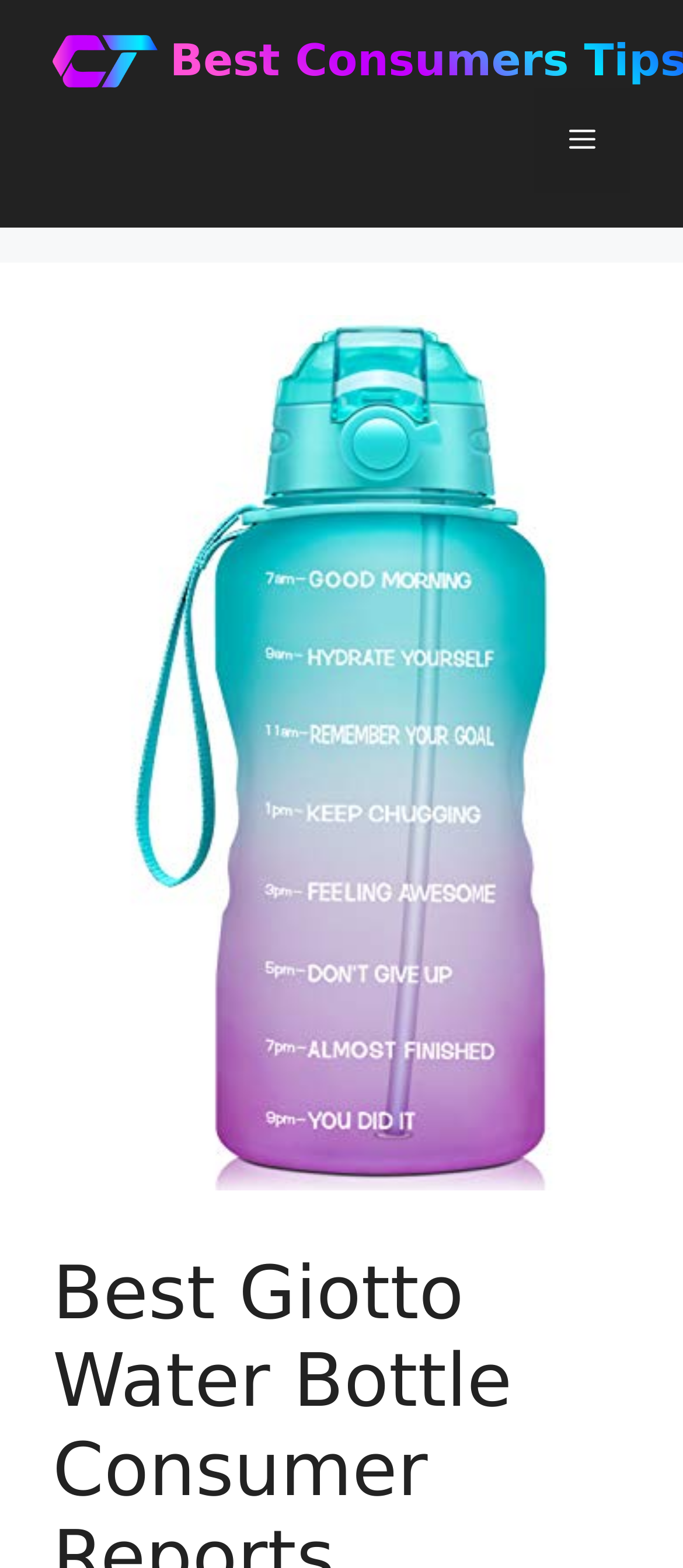Bounding box coordinates are specified in the format (top-left x, top-left y, bottom-right x, bottom-right y). All values are floating point numbers bounded between 0 and 1. Please provide the bounding box coordinate of the region this sentence describes: Menu

[0.782, 0.056, 0.923, 0.123]